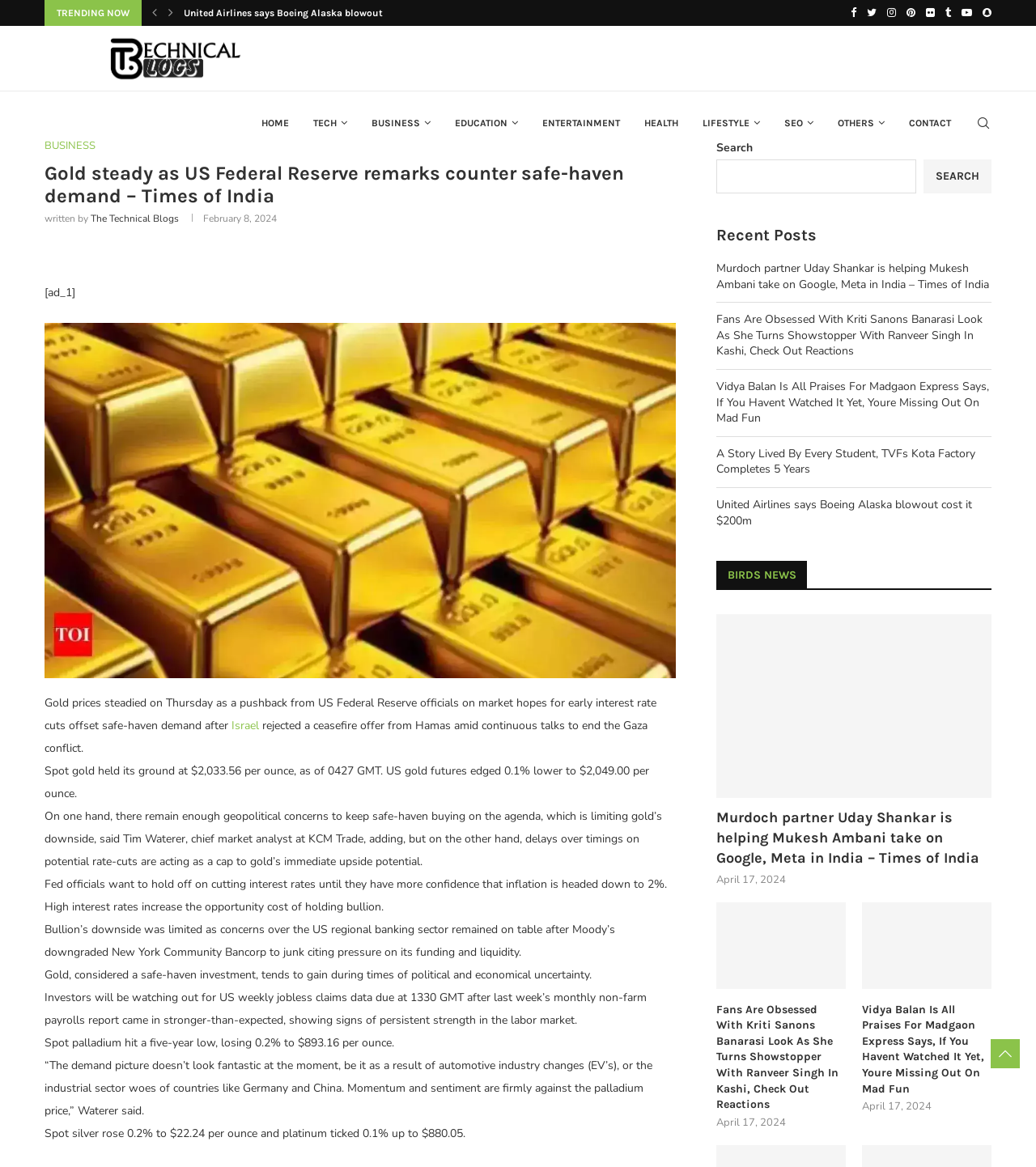From the given element description: "BUSINESS", find the bounding box for the UI element. Provide the coordinates as four float numbers between 0 and 1, in the order [left, top, right, bottom].

[0.347, 0.078, 0.427, 0.134]